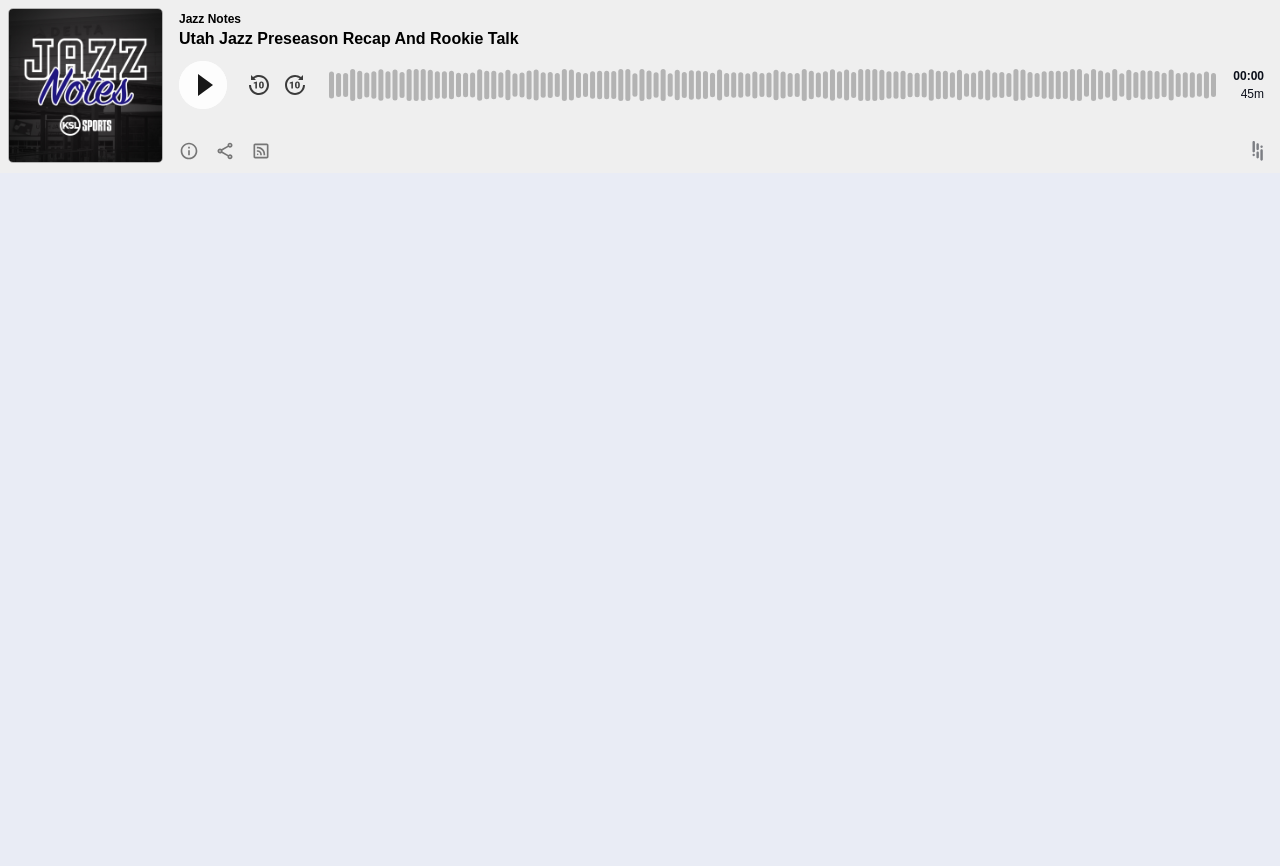What is the current time in the podcast?
Look at the image and respond with a single word or a short phrase.

00:00